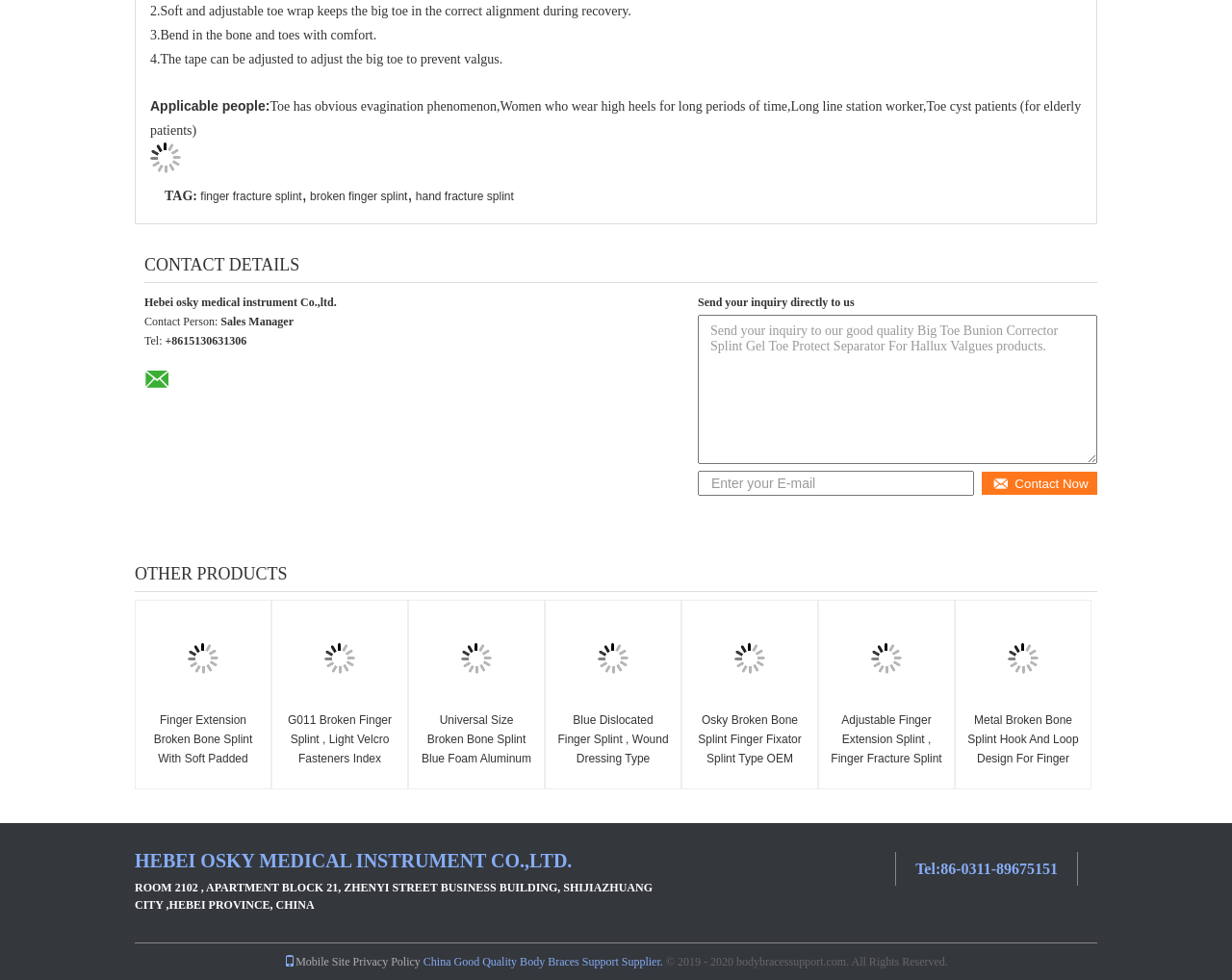Given the element description: "Copyright Infringement Notification", predict the bounding box coordinates of this UI element. The coordinates must be four float numbers between 0 and 1, given as [left, top, right, bottom].

None